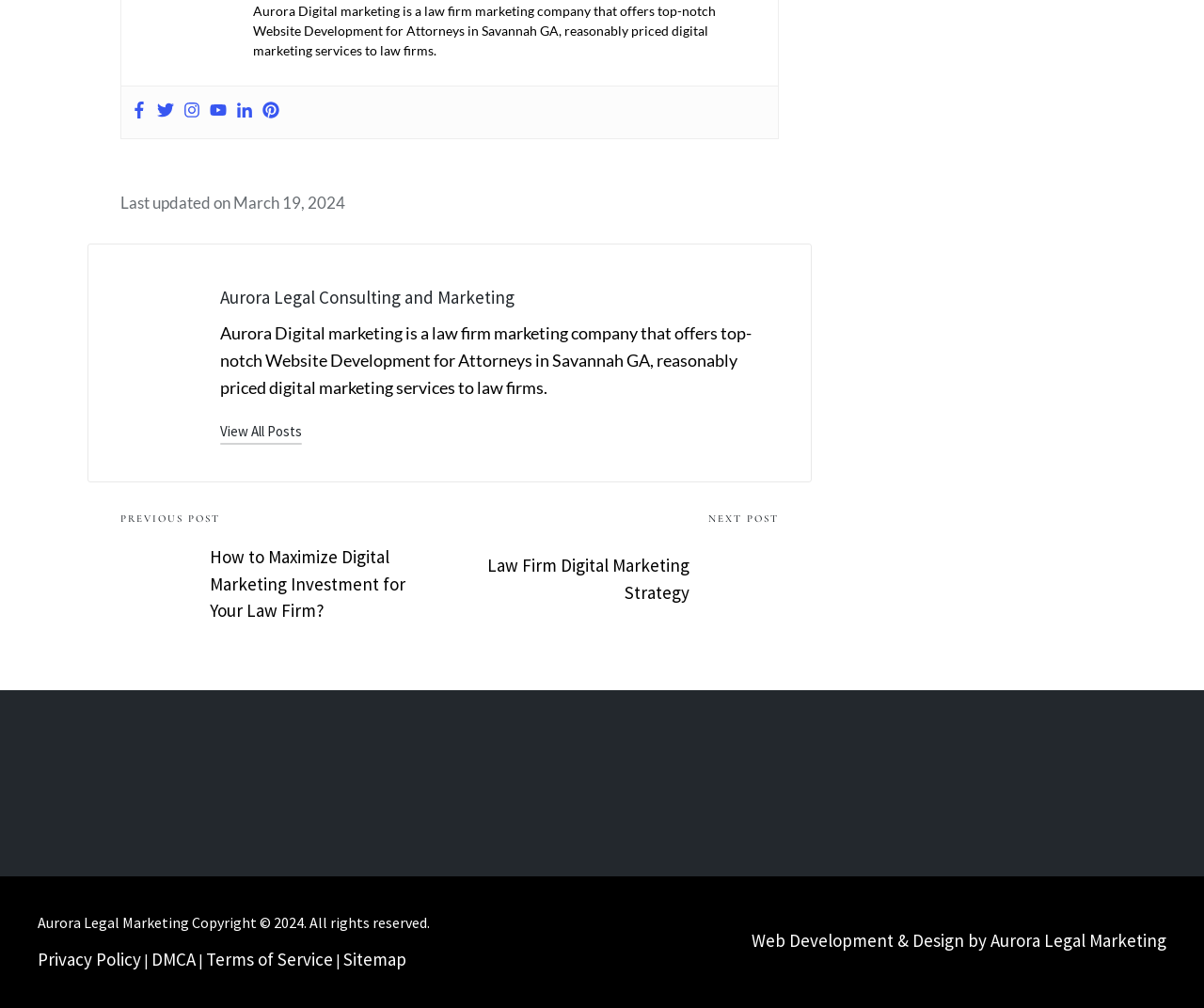Answer the following query concisely with a single word or phrase:
What is the title of the previous post?

How to Maximize Digital Marketing Investment for Your Law Firm?